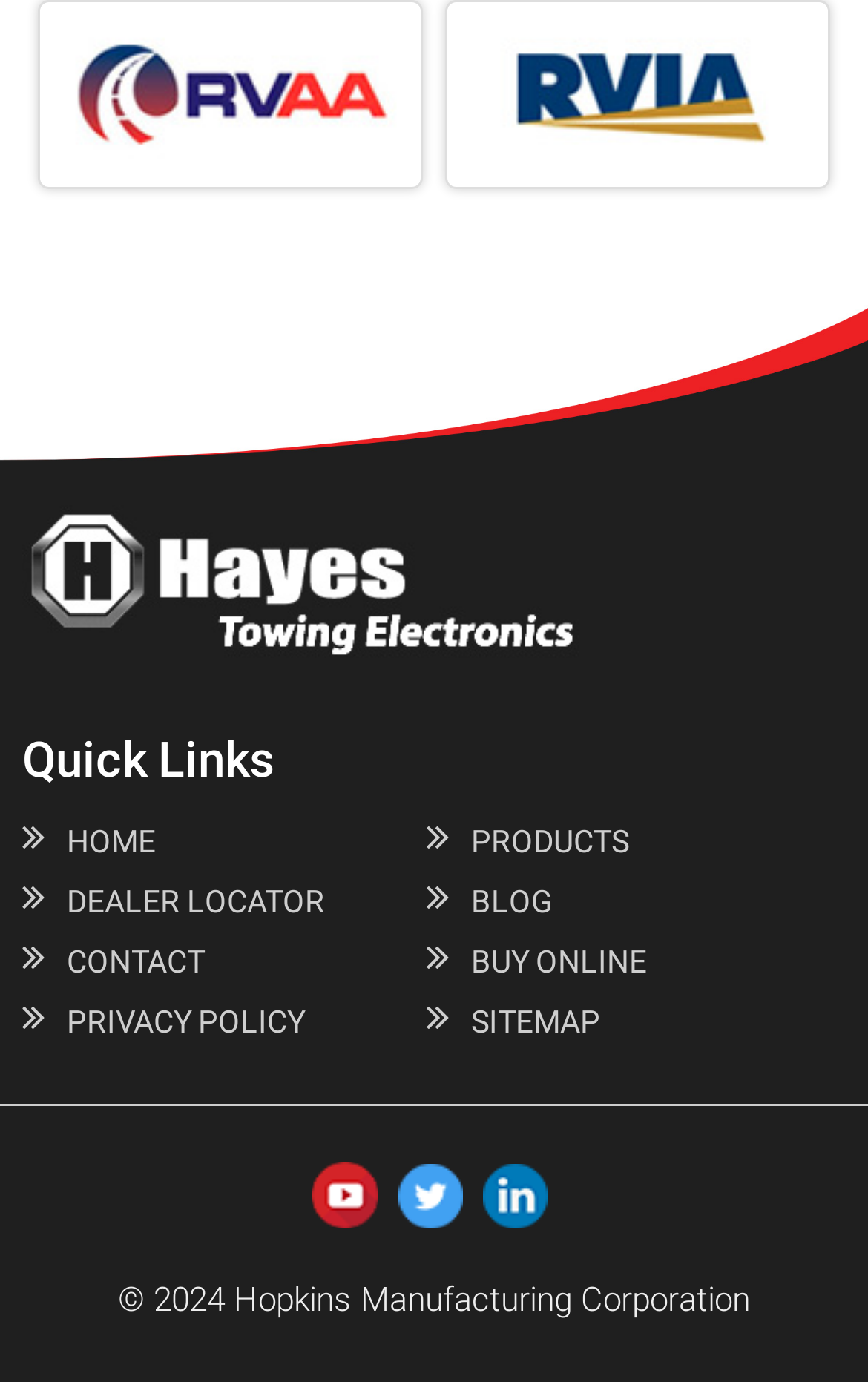Give a one-word or short-phrase answer to the following question: 
How many links are present in the Quick Links section?

8